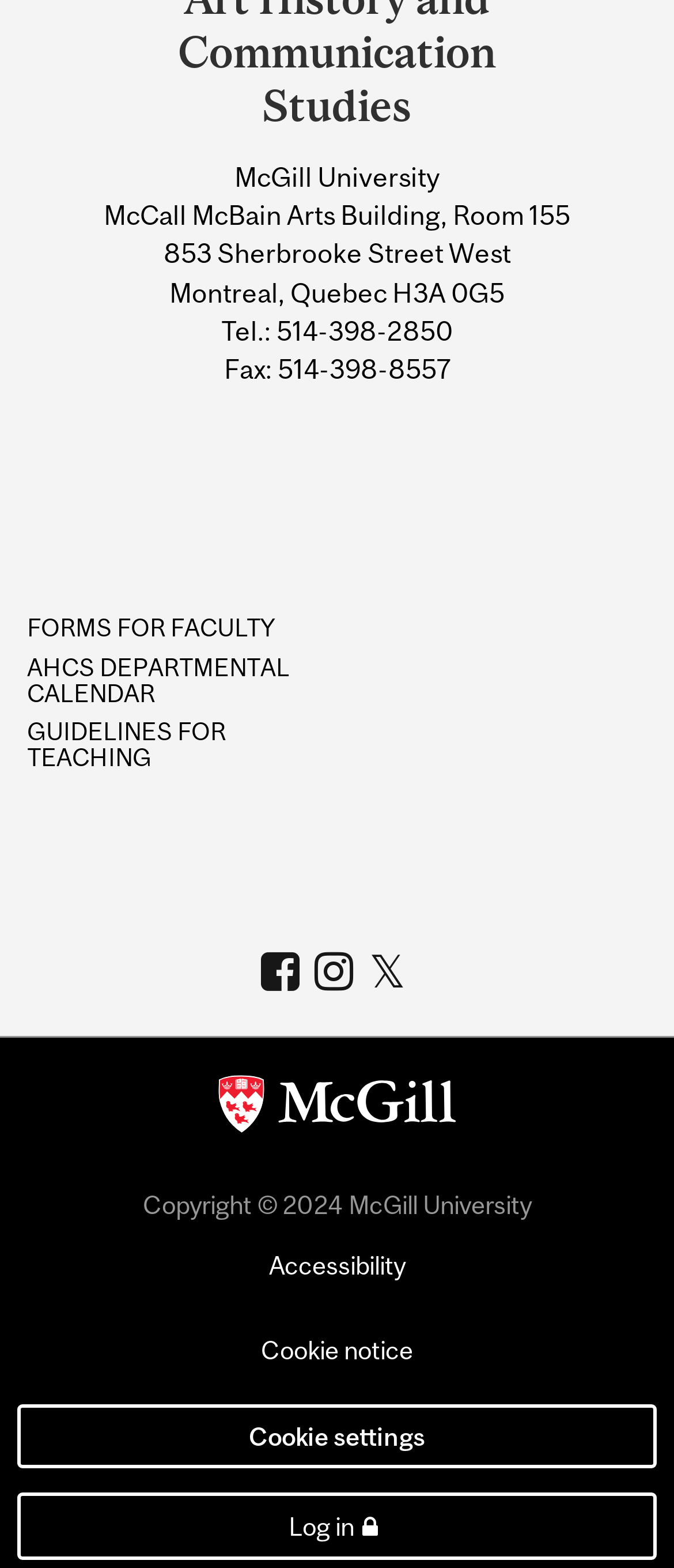How many social media links are there?
Look at the screenshot and respond with one word or a short phrase.

3